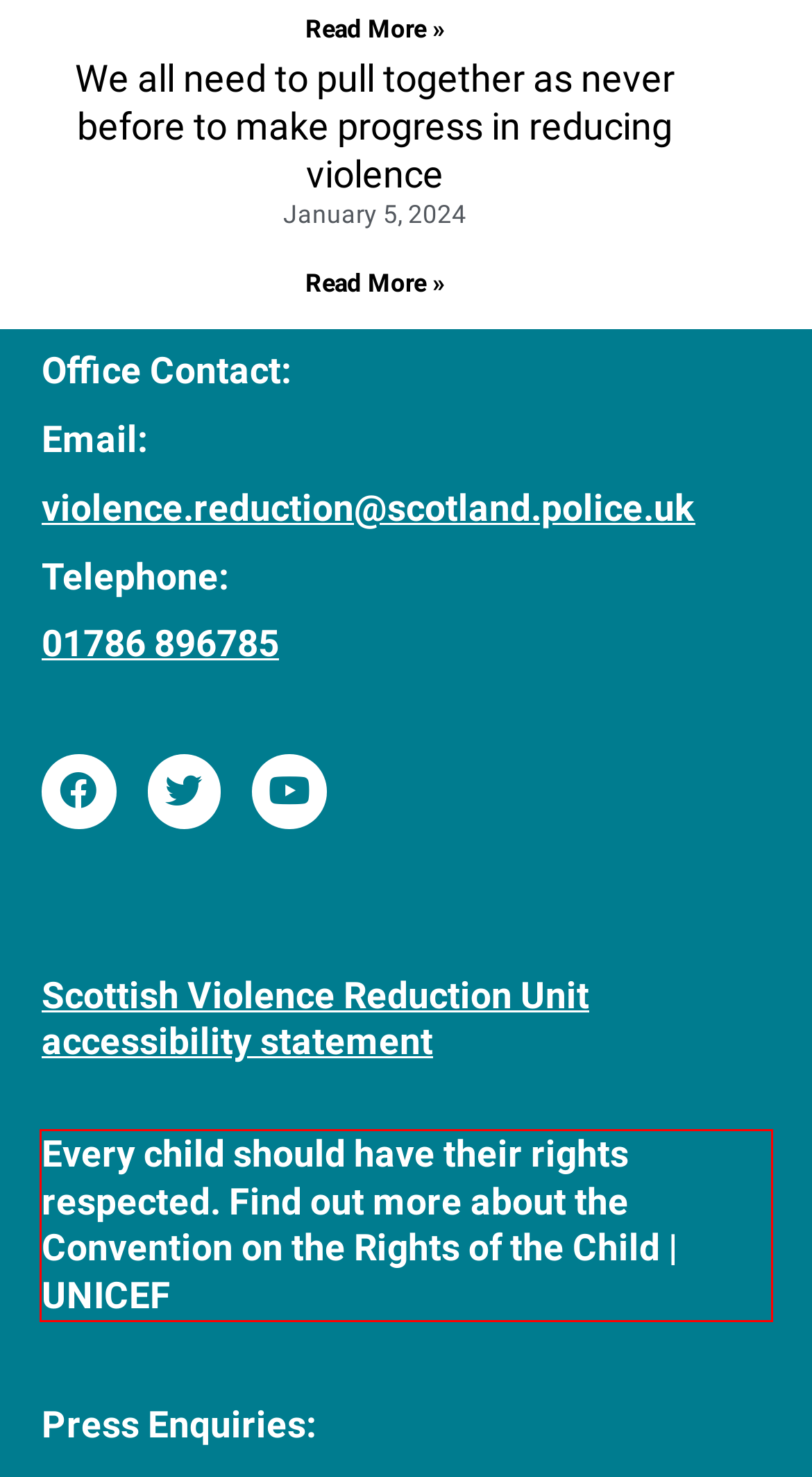You are provided with a webpage screenshot that includes a red rectangle bounding box. Extract the text content from within the bounding box using OCR.

Every child should have their rights respected. Find out more about the Convention on the Rights of the Child | UNICEF